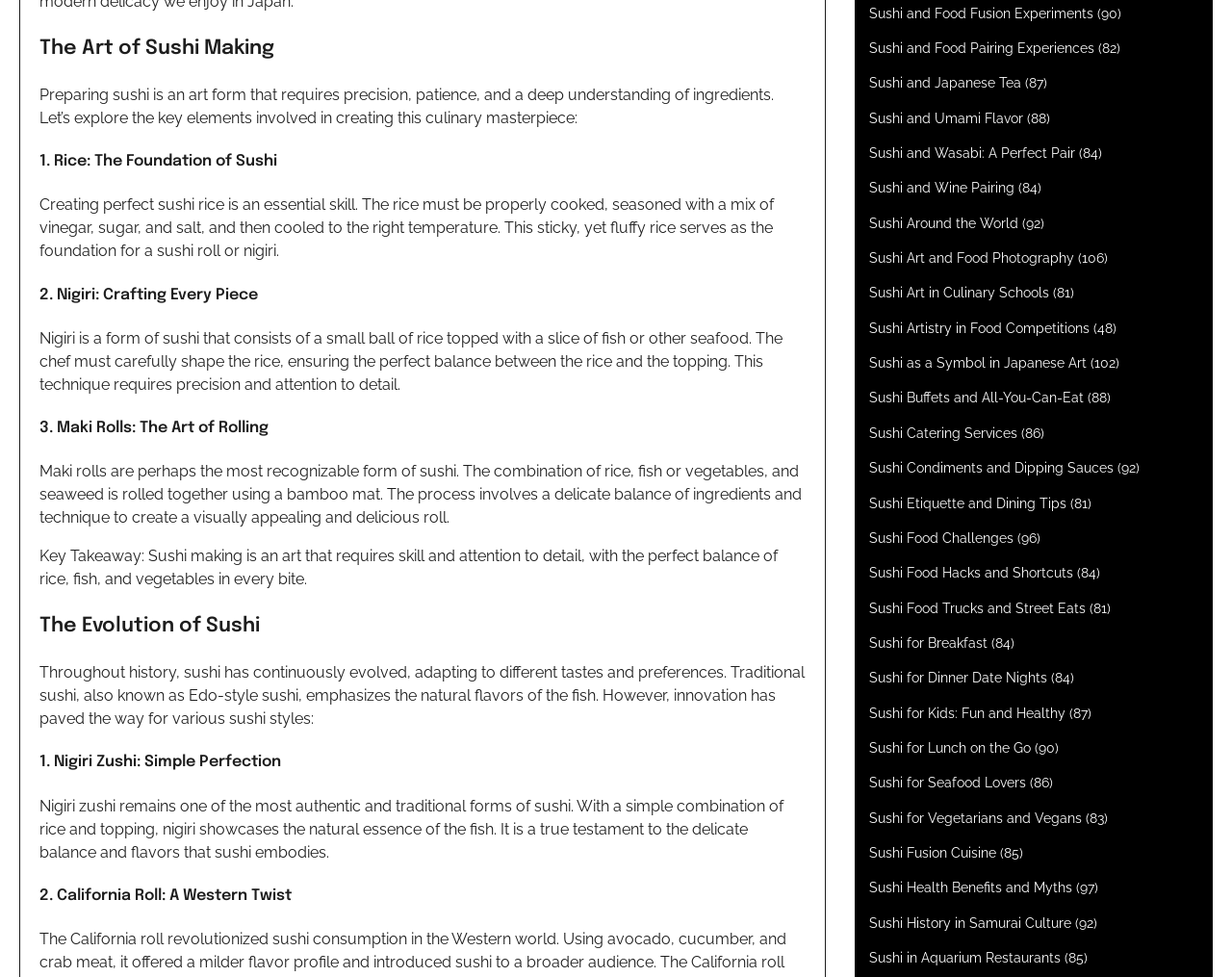Identify the bounding box coordinates of the clickable region necessary to fulfill the following instruction: "Explore 'Sushi and Wine Pairing'". The bounding box coordinates should be four float numbers between 0 and 1, i.e., [left, top, right, bottom].

[0.705, 0.185, 0.823, 0.2]